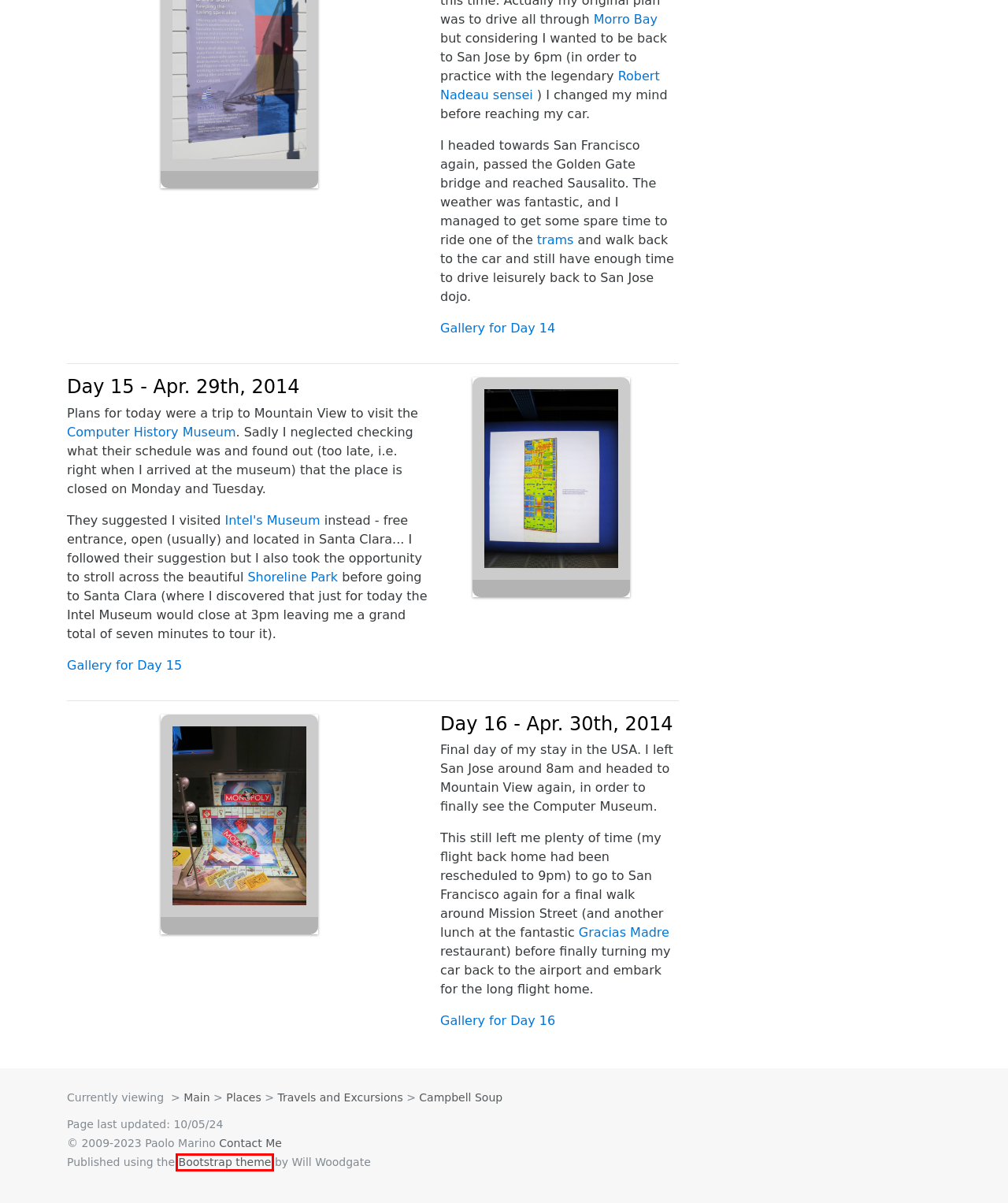Consider the screenshot of a webpage with a red bounding box and select the webpage description that best describes the new page that appears after clicking the element inside the red box. Here are the candidates:
A. ThemeFlood | Free & Premium RapidWeaver Themes
B. Aikido West
C. Main | PaMar
D. PIER 39, Where San Francisco Meets the Bay to Play.
E. Redirect | BentoBox
F. Berryessa Flea Market | San Jose EST. 1960
G. Home - CHM
H. Come Get Salty in Morro Bay - Visit Morro Bay

A